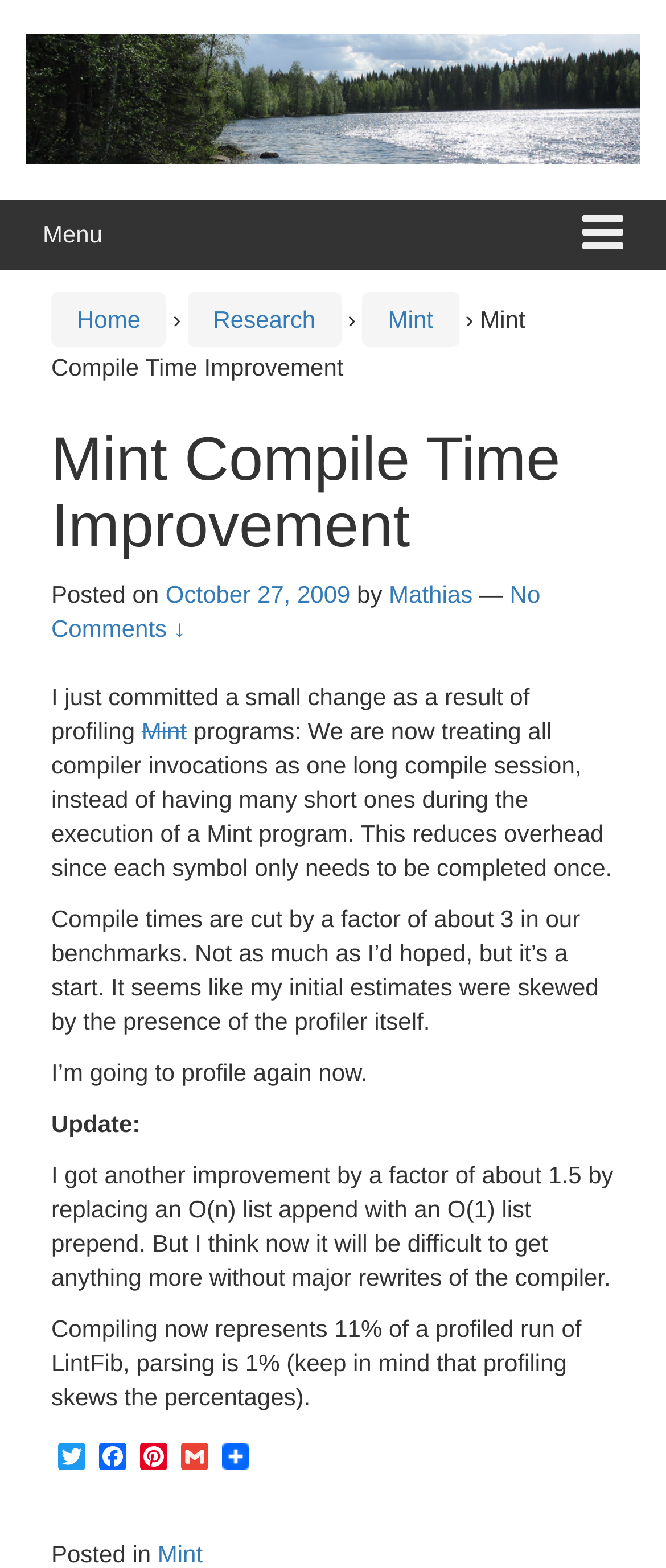Please identify the bounding box coordinates of the element's region that I should click in order to complete the following instruction: "Click on the 'Twitter' link". The bounding box coordinates consist of four float numbers between 0 and 1, i.e., [left, top, right, bottom].

[0.077, 0.92, 0.138, 0.942]